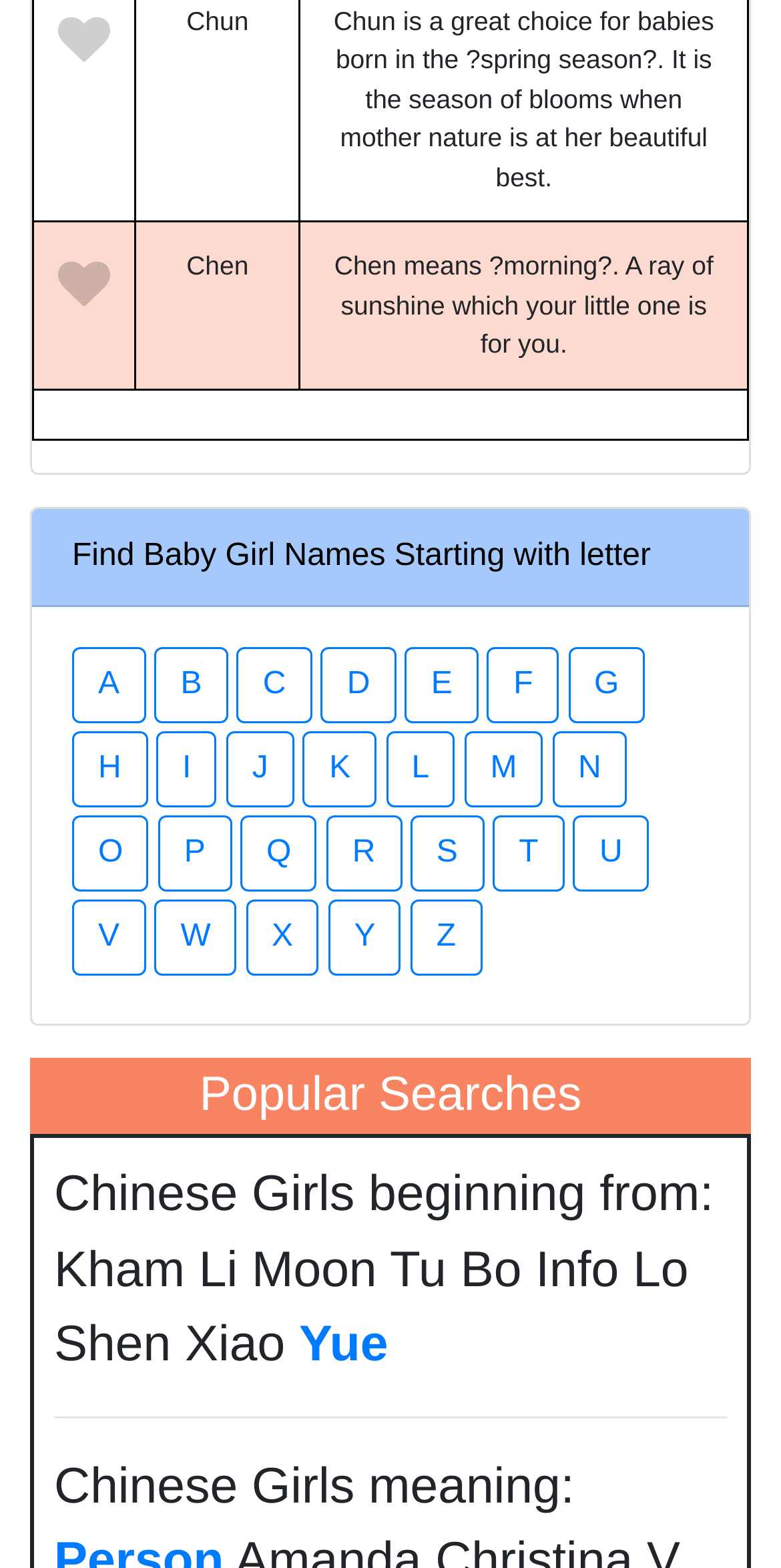Determine the bounding box coordinates for the region that must be clicked to execute the following instruction: "Click on the link to find Chinese girls names starting with Yue".

[0.383, 0.84, 0.497, 0.876]